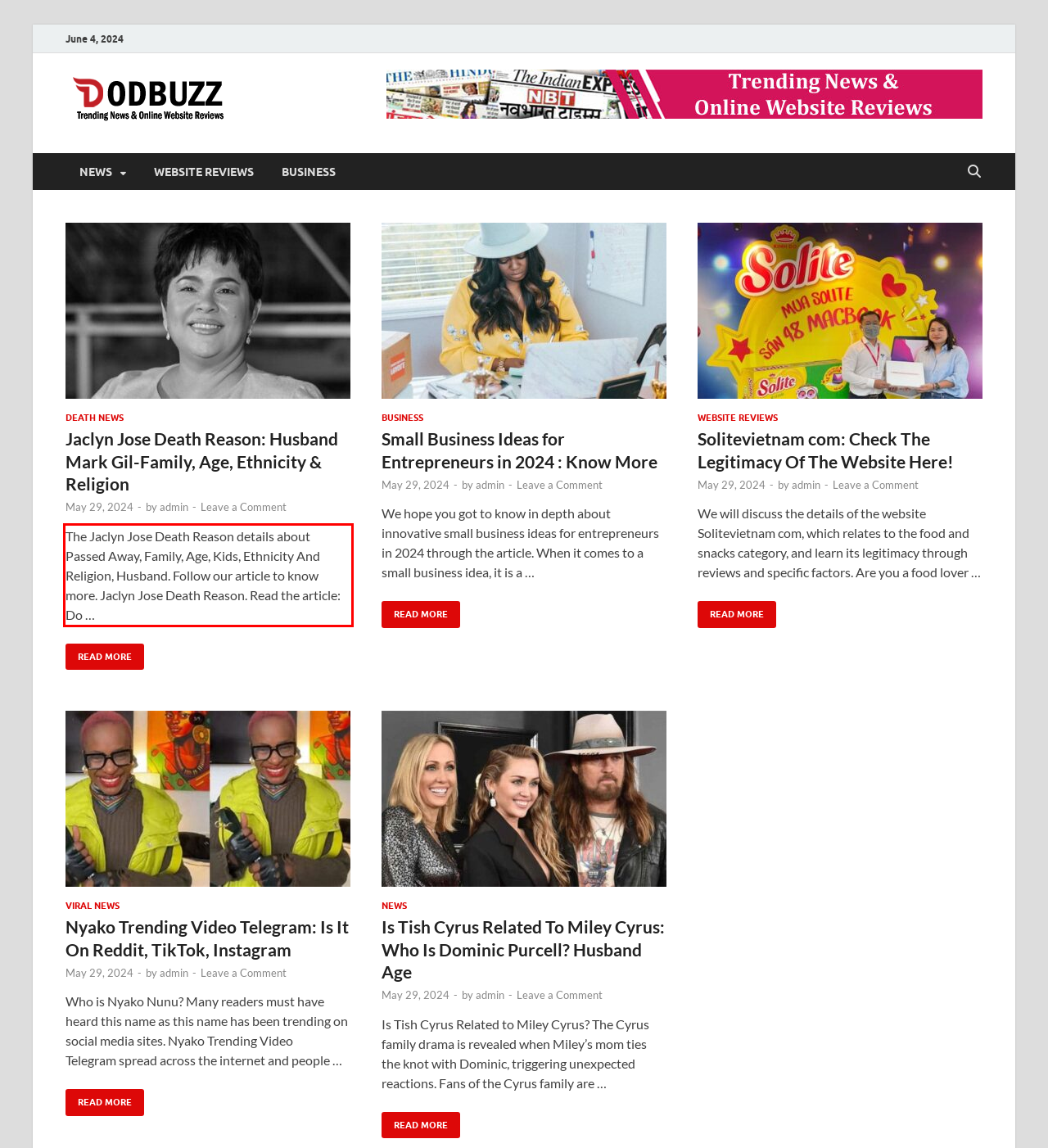Your task is to recognize and extract the text content from the UI element enclosed in the red bounding box on the webpage screenshot.

The Jaclyn Jose Death Reason details about Passed Away, Family, Age, Kids, Ethnicity And Religion, Husband. Follow our article to know more. Jaclyn Jose Death Reason. Read the article: Do …